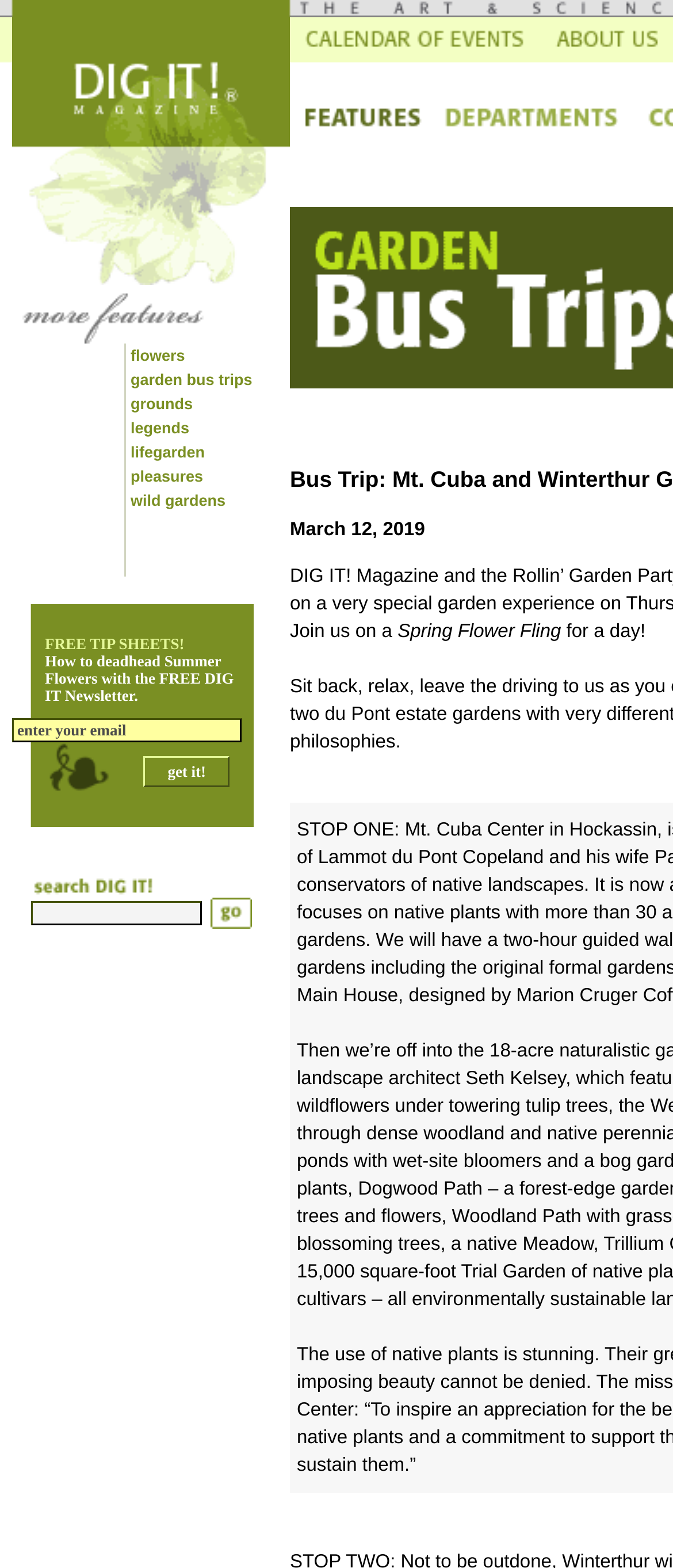Find the bounding box coordinates of the element's region that should be clicked in order to follow the given instruction: "click the 'flowers' link". The coordinates should consist of four float numbers between 0 and 1, i.e., [left, top, right, bottom].

[0.194, 0.221, 0.275, 0.232]